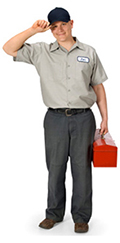With reference to the image, please provide a detailed answer to the following question: What is the technician wearing on his head?

The technician is wearing a dark cap, which is slightly tipped, adding a friendly touch to his pose.